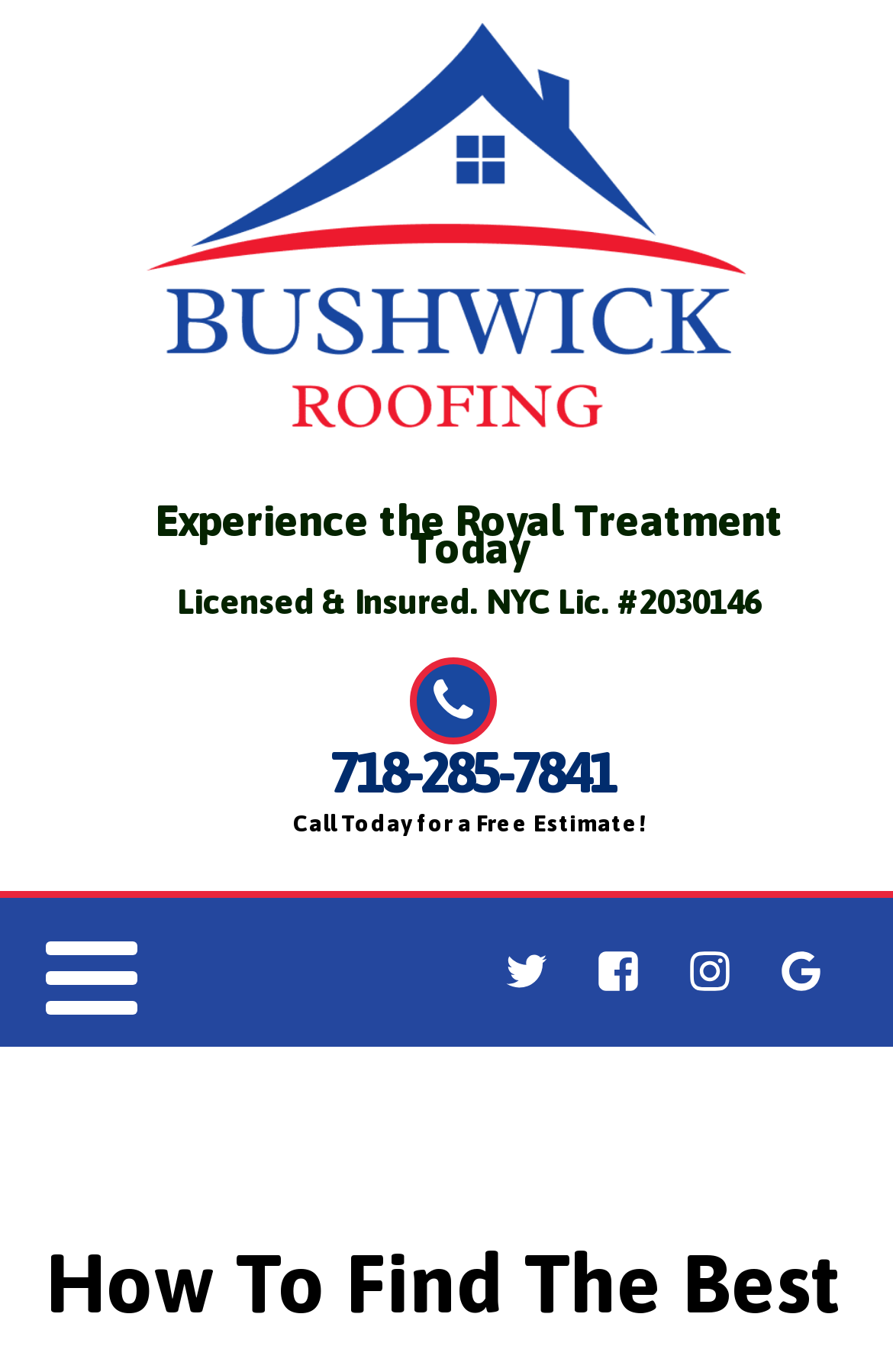Please determine the headline of the webpage and provide its content.

How To Find The Best Flat Roofing Company Near Me